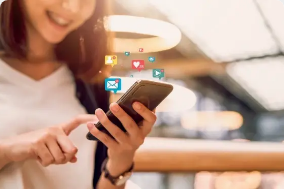Offer a comprehensive description of the image.

In this image, a young woman is engaged with her smartphone, displaying an expression of focus and enjoyment. She holds the device with one hand while using her index finger to navigate the screen. Surrounding the phone are vibrant icons representing various forms of digital communication and social media, including messages and notifications, symbolizing the interconnectedness that technology fosters. The background features soft, ambient lighting, likely from a well-lit indoor space, creating an inviting atmosphere for digital interaction. This scene encapsulates the essence of contemporary communication, highlighting the reliance on mobile devices for social engagement and connection in our daily lives.